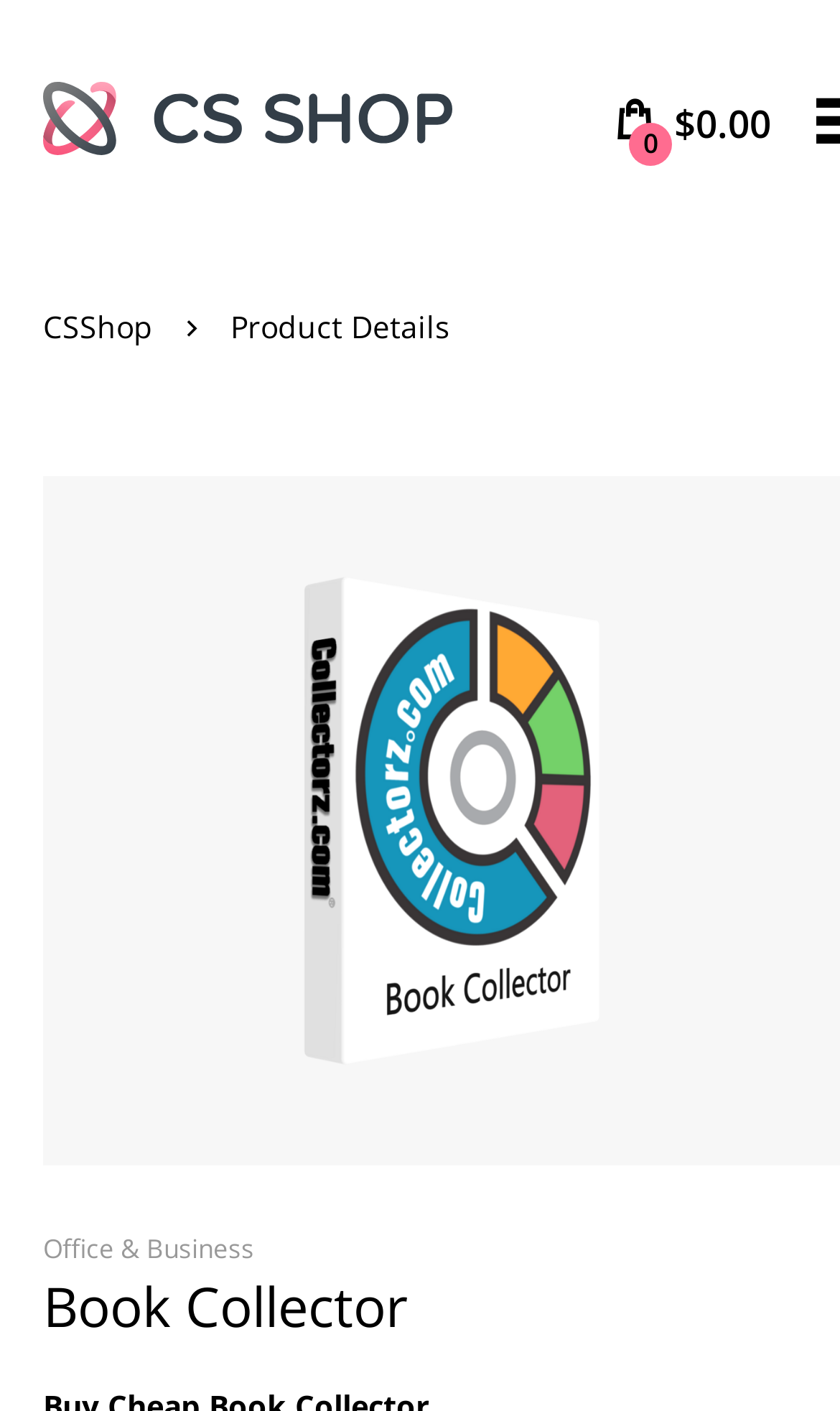What is the name of the website?
Please answer the question with a single word or phrase, referencing the image.

CSShop